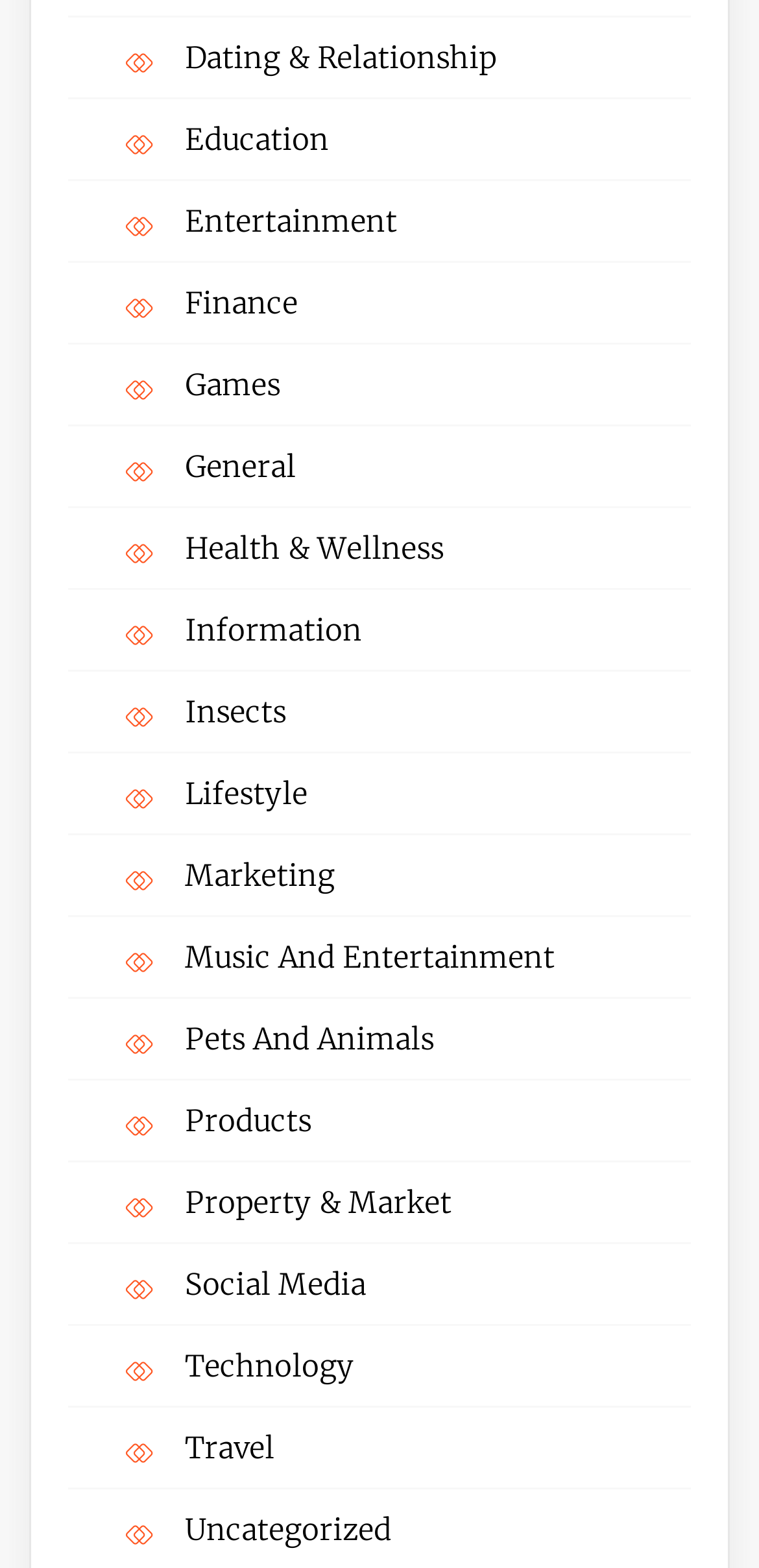Based on the element description: "Facebook", identify the UI element and provide its bounding box coordinates. Use four float numbers between 0 and 1, [left, top, right, bottom].

None